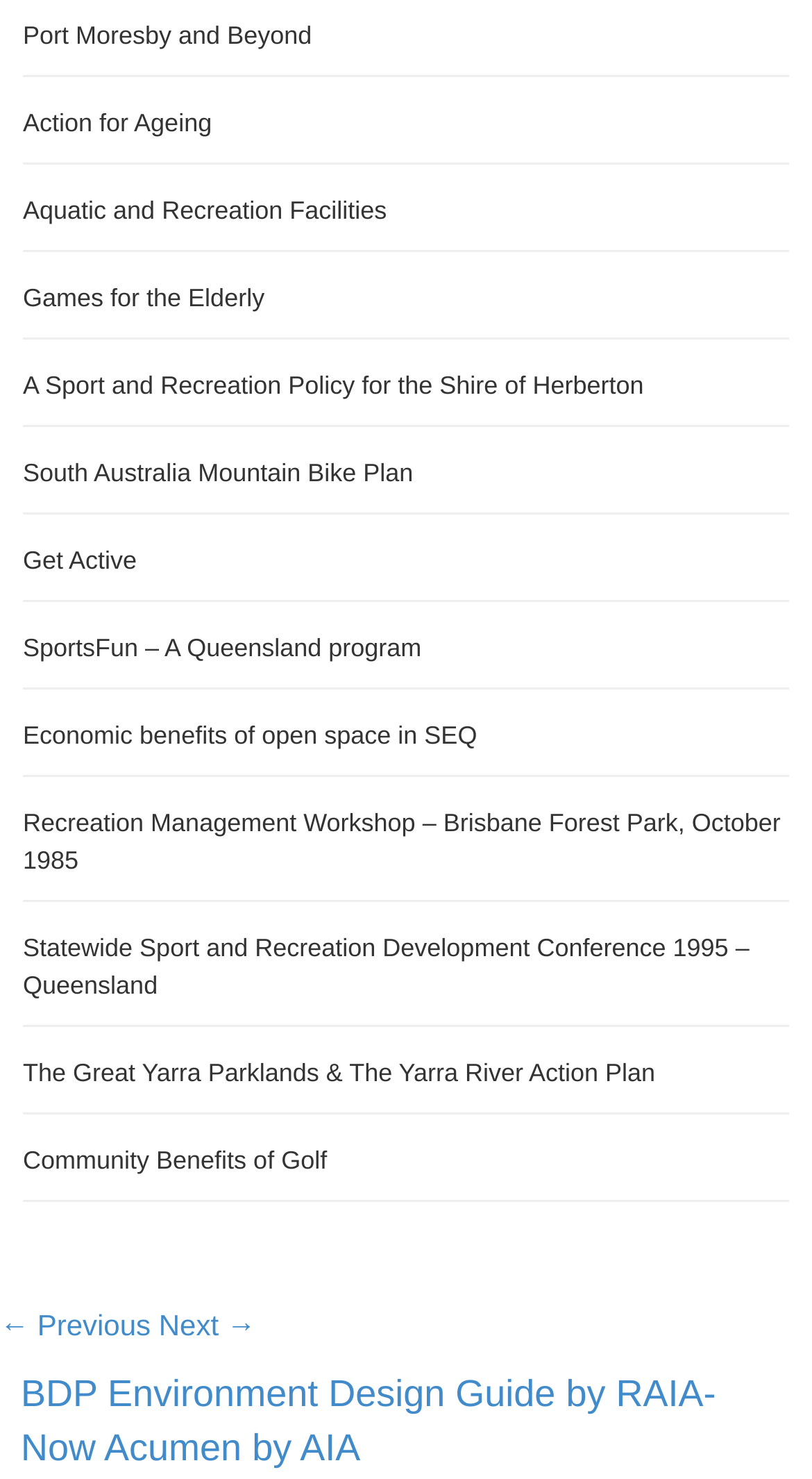Respond to the following query with just one word or a short phrase: 
What type of content is presented on the webpage?

List of resources